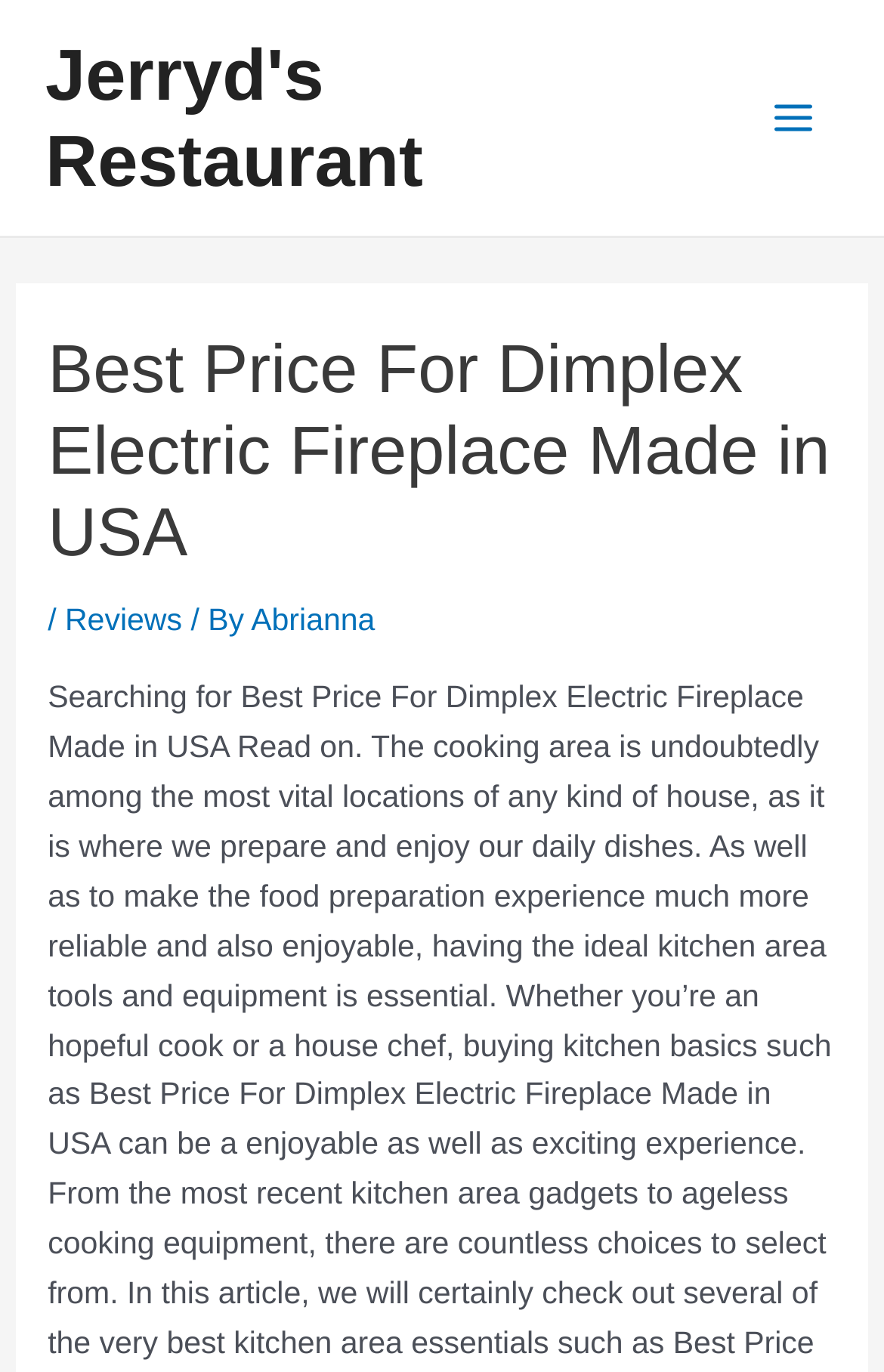Refer to the image and offer a detailed explanation in response to the question: What is the purpose of the 'Main Menu' button?

The 'Main Menu' button is located at the top right corner of the webpage, and when clicked, it expands to reveal navigation links. This suggests that the purpose of the 'Main Menu' button is to allow users to navigate the website and access different sections or pages.